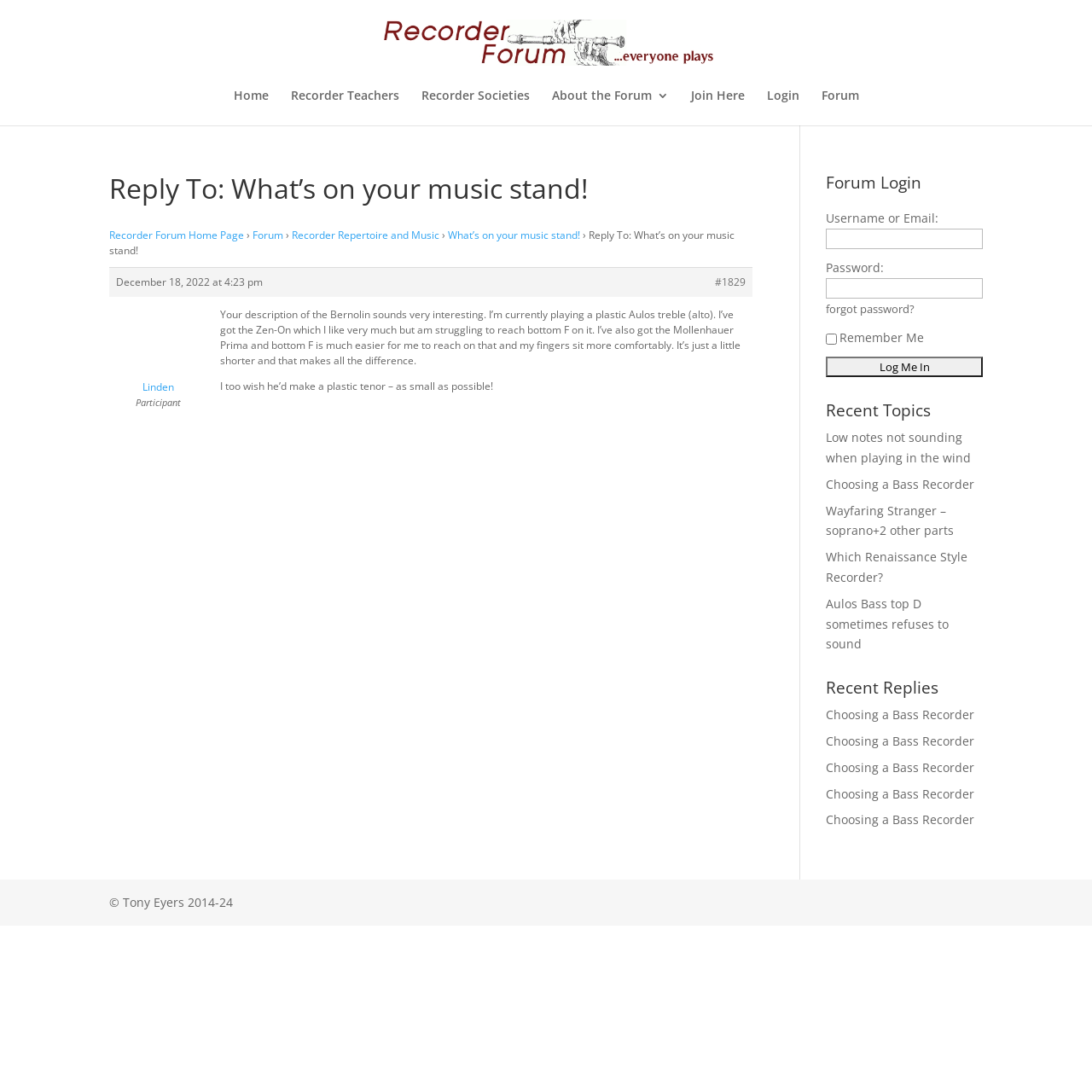Identify the bounding box coordinates for the element that needs to be clicked to fulfill this instruction: "Login to the forum". Provide the coordinates in the format of four float numbers between 0 and 1: [left, top, right, bottom].

[0.756, 0.327, 0.9, 0.345]